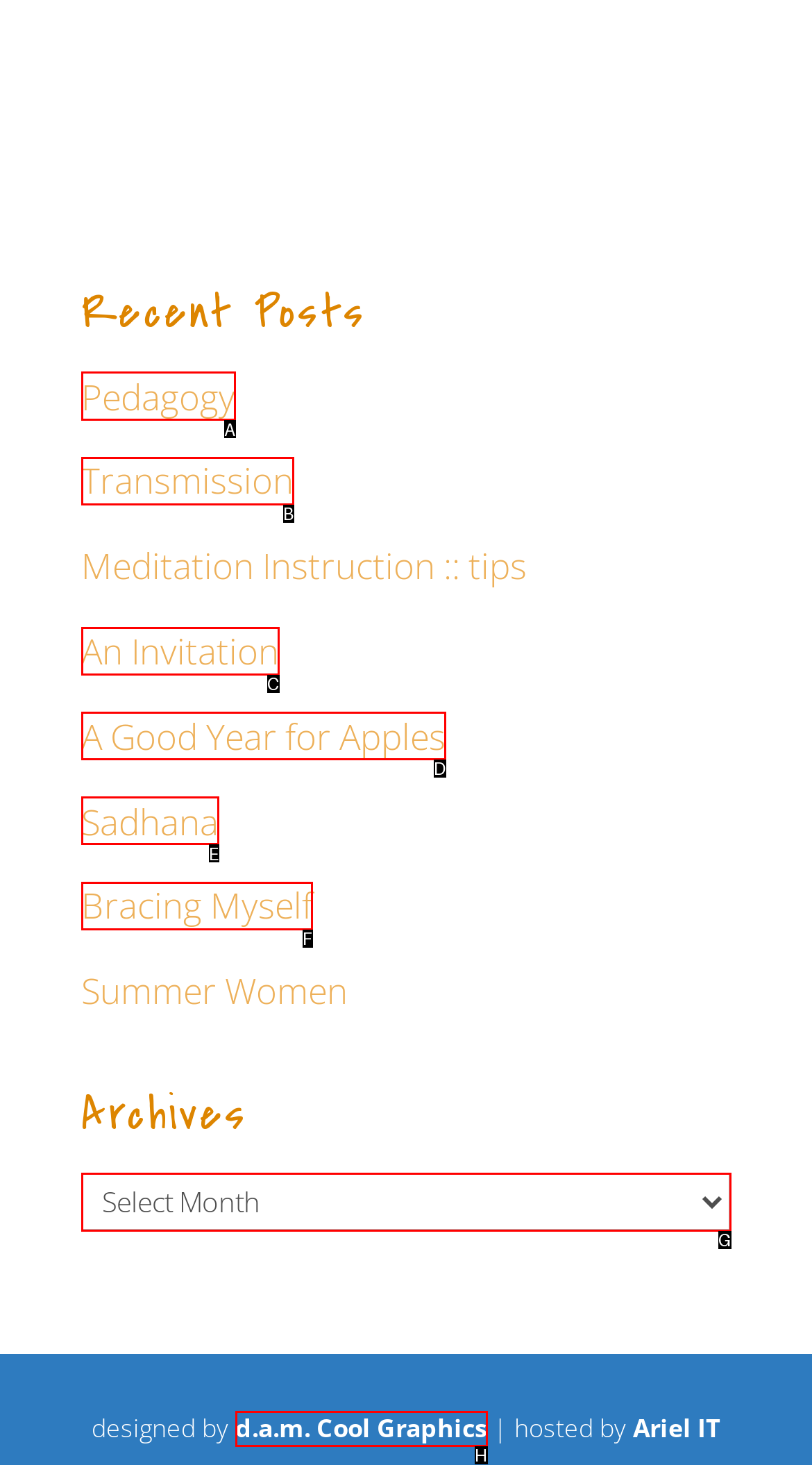Select the correct UI element to complete the task: Click the Search button
Please provide the letter of the chosen option.

None